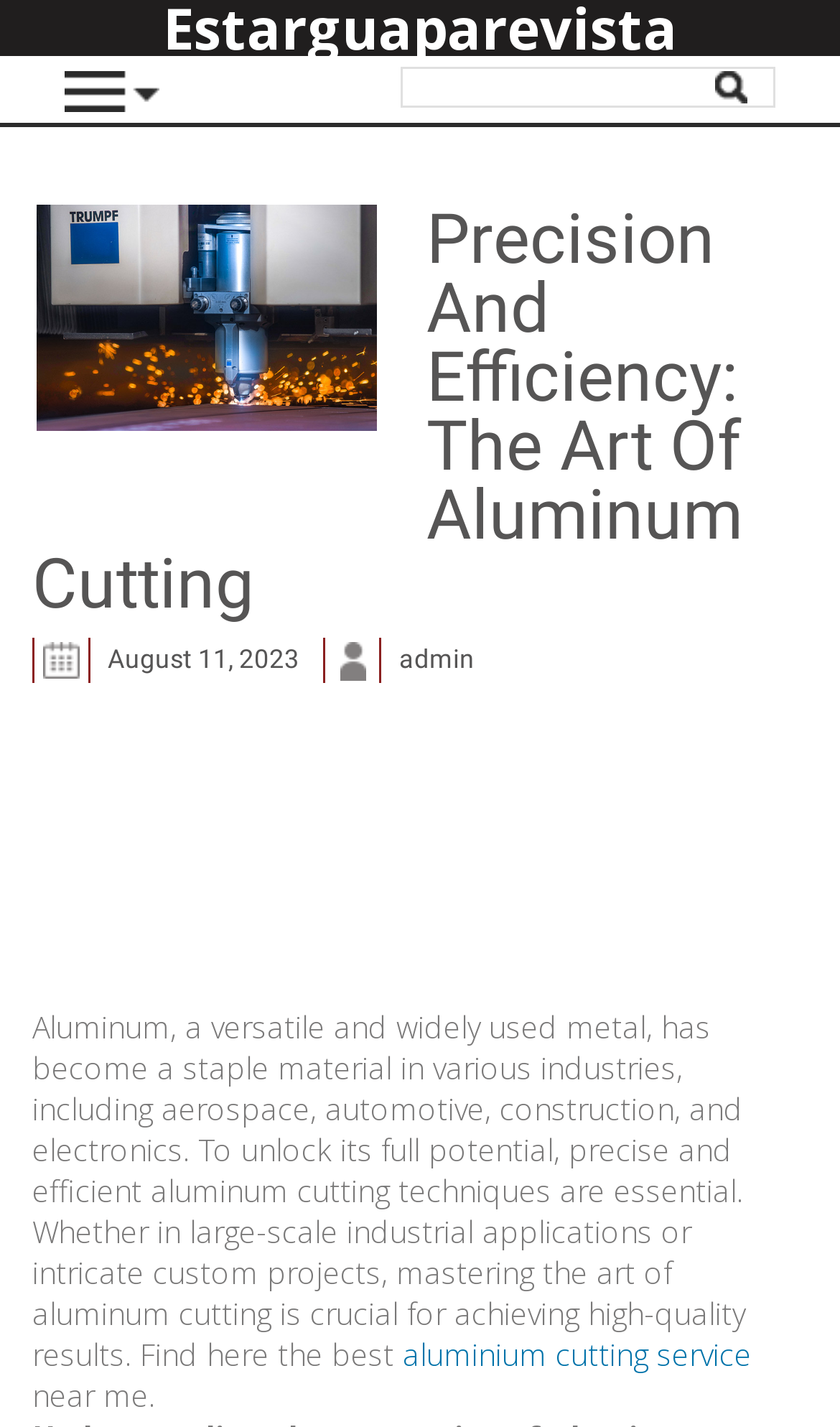Identify the coordinates of the bounding box for the element described below: "name="s" title="Search for:"". Return the coordinates as four float numbers between 0 and 1: [left, top, right, bottom].

[0.477, 0.047, 0.923, 0.075]